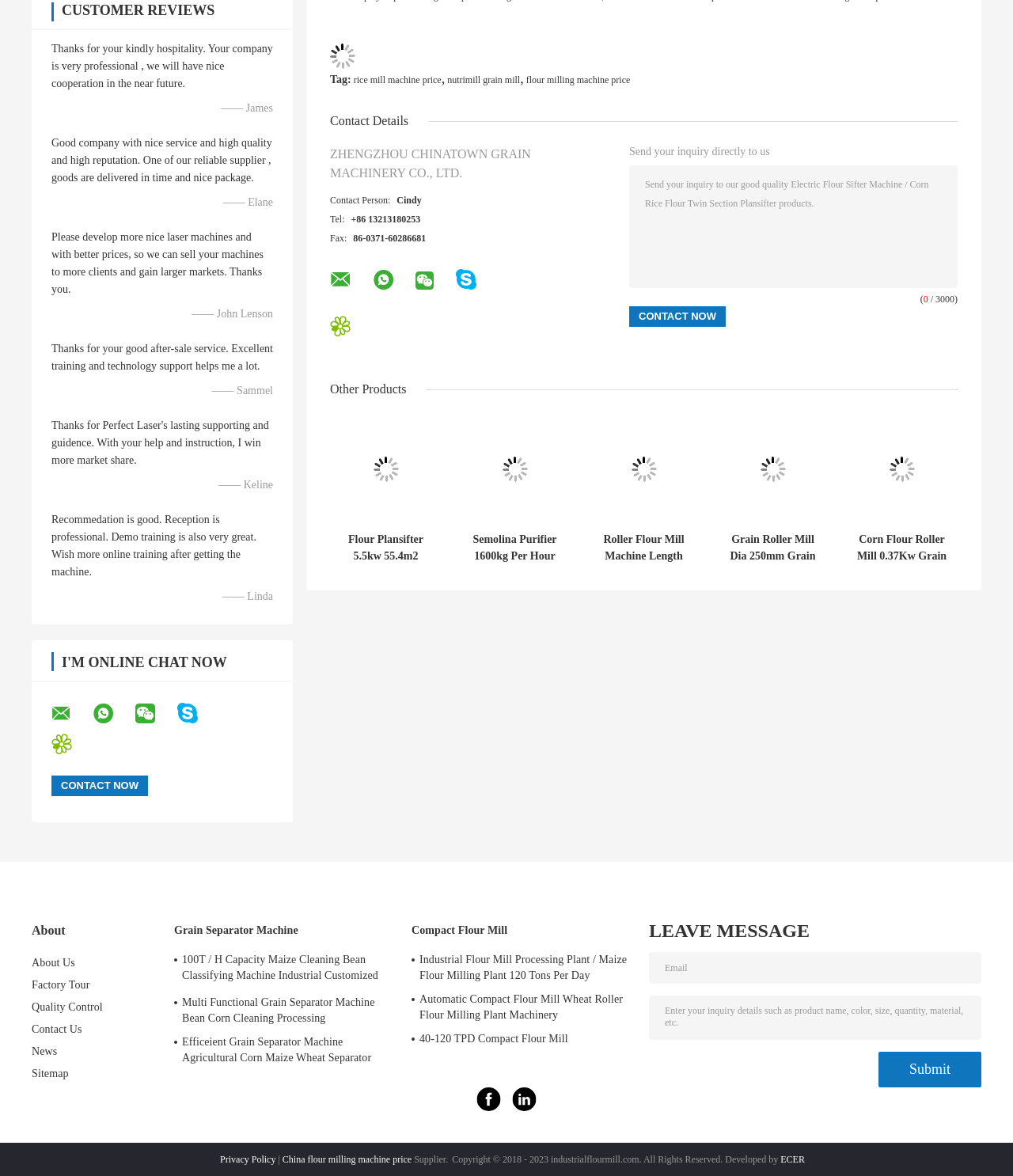Can you show the bounding box coordinates of the region to click on to complete the task described in the instruction: "Click the 'AllCreditAuto.loan Launches in British Columbia with Over 2000 Vehicles and $0 Down Options to Help Residents Build and Enhance Credit' link"?

None